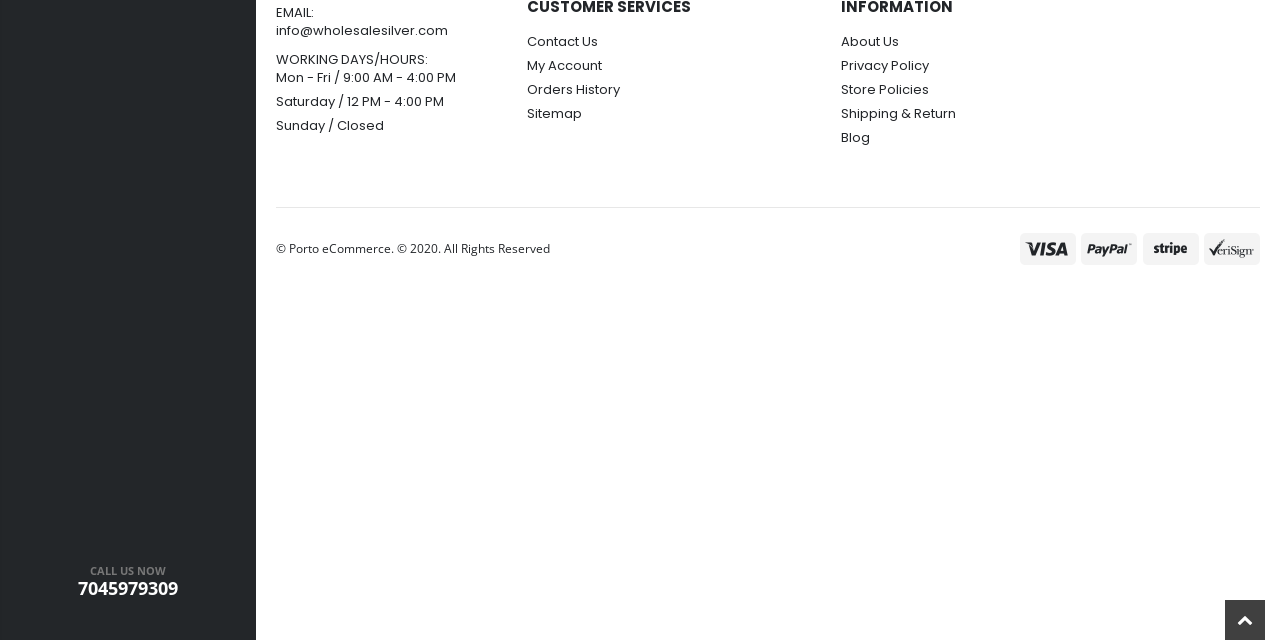Locate the bounding box coordinates of the UI element described by: "Sitemap". The bounding box coordinates should consist of four float numbers between 0 and 1, i.e., [left, top, right, bottom].

[0.412, 0.163, 0.455, 0.193]